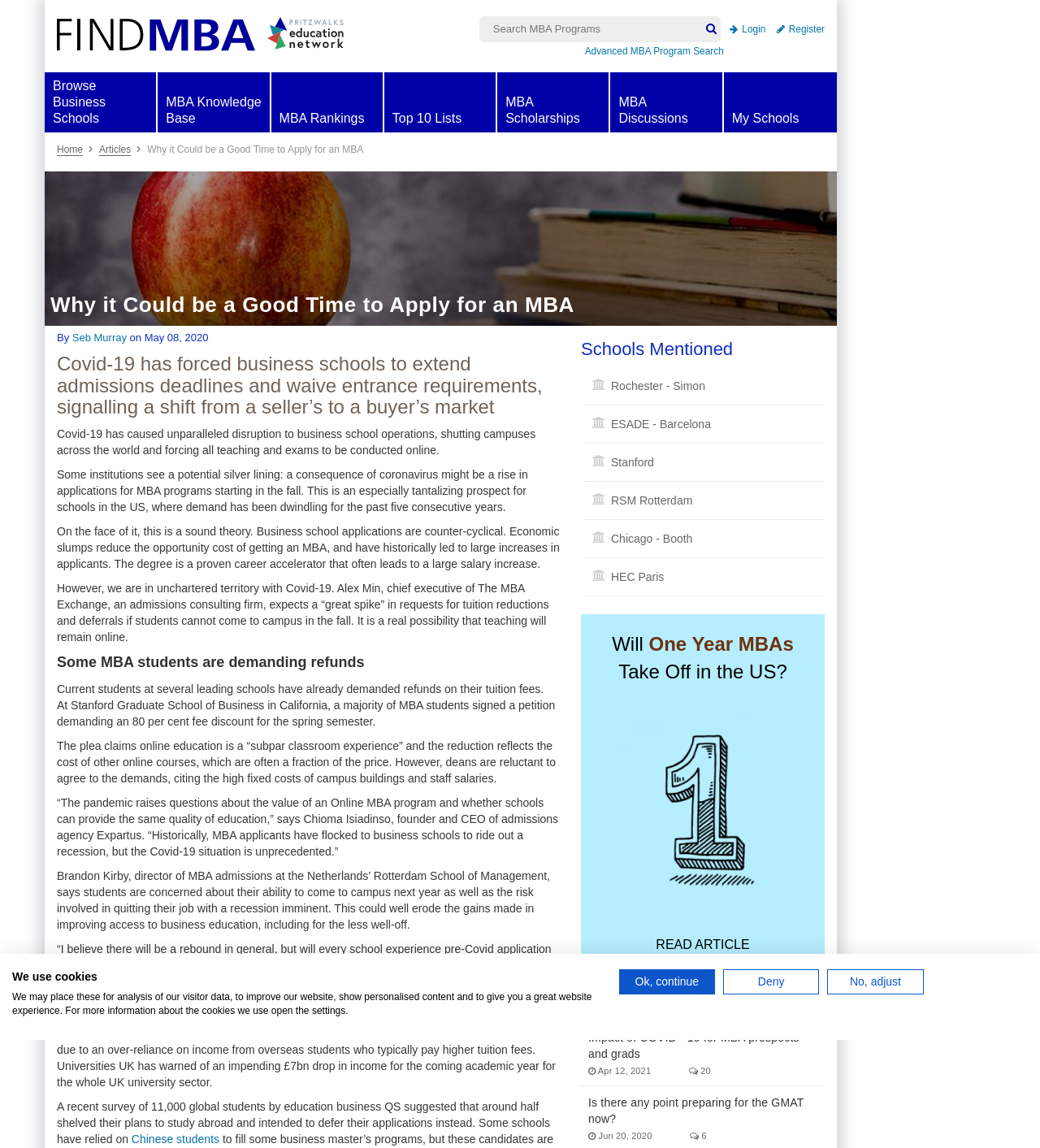Give a detailed account of the webpage.

This webpage is about the impact of Covid-19 on business schools and MBA programs. At the top, there is a navigation bar with several links, including "Browse Business Schools", "MBA Knowledge Base", and "MBA Rankings". Below the navigation bar, there is a search box and a button to search for MBA programs.

The main content of the webpage is an article with the title "Why it Could be a Good Time to Apply for an MBA". The article discusses how Covid-19 has forced business schools to extend admissions deadlines and waive entrance requirements, potentially leading to a shift from a seller's to a buyer's market. The article is divided into several sections, each with a heading and several paragraphs of text.

To the right of the article, there is a sidebar with links to related articles and discussions. There are also several buttons and links at the bottom of the page, including a link to read the full article and a button to continue to the next page.

At the very bottom of the page, there is a notice about the use of cookies on the website, with options to continue, deny, or adjust cookie settings.